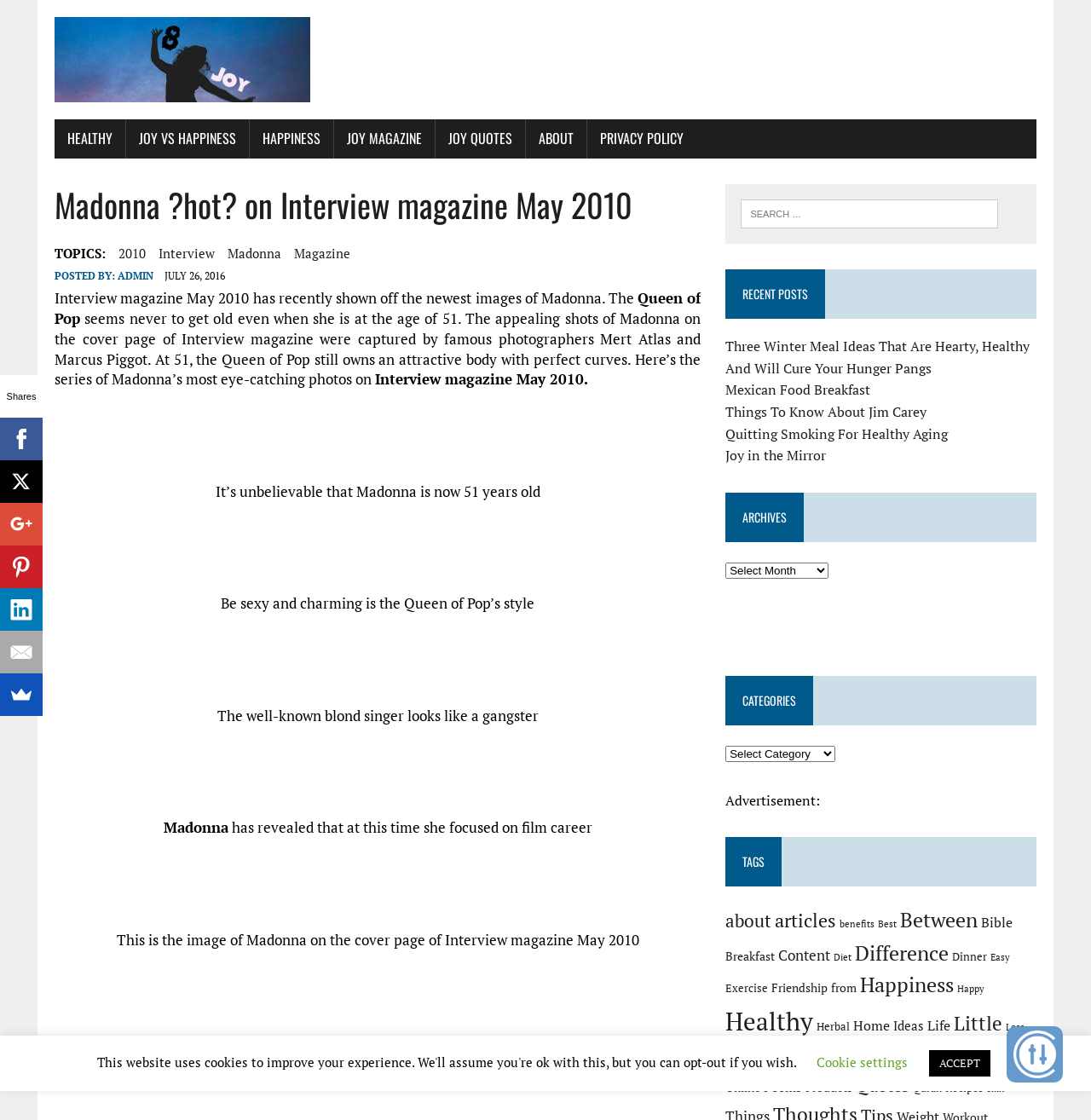Identify the bounding box coordinates of the clickable region required to complete the instruction: "Read the recent post about Three Winter Meal Ideas". The coordinates should be given as four float numbers within the range of 0 and 1, i.e., [left, top, right, bottom].

[0.665, 0.301, 0.944, 0.337]